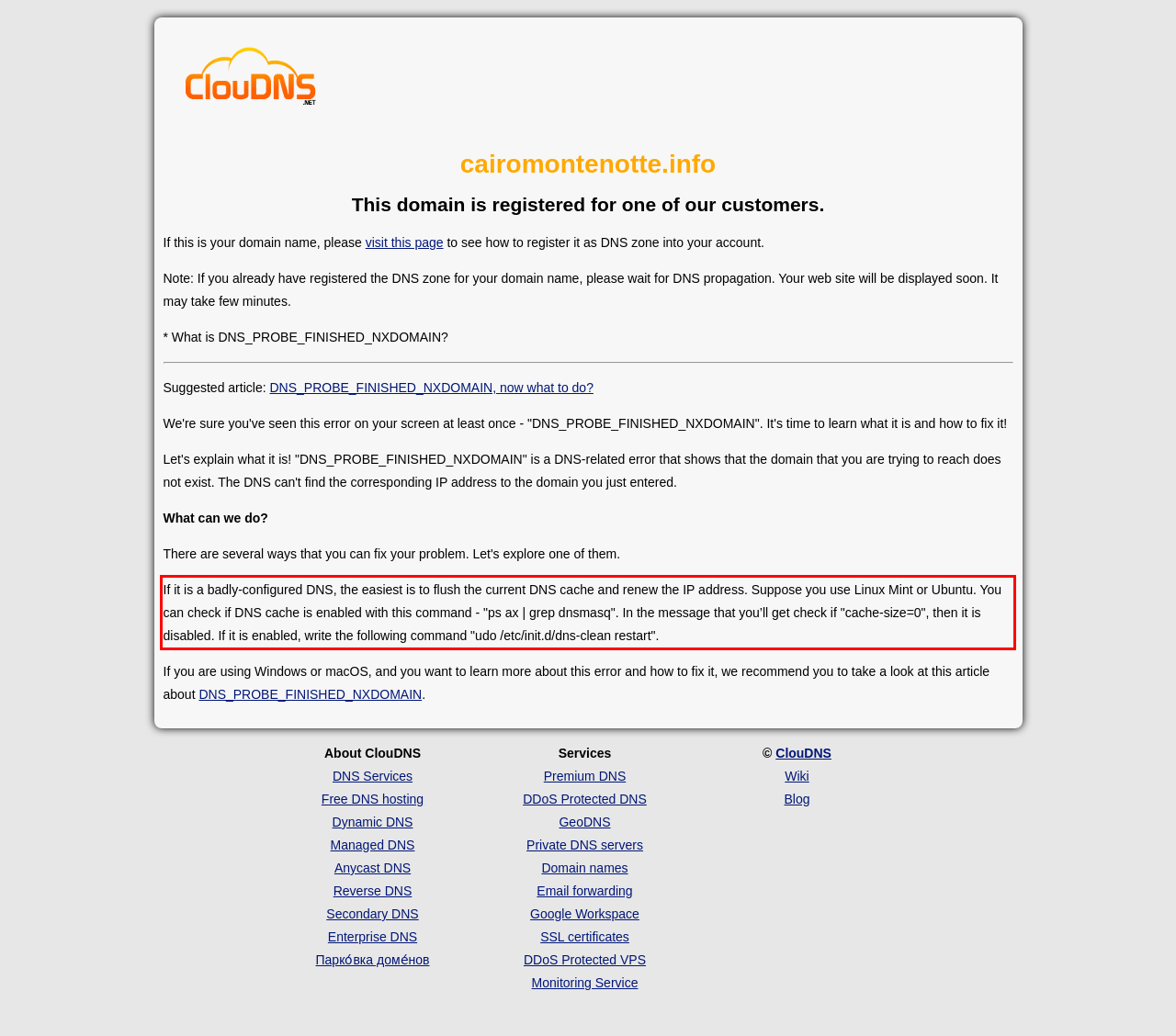With the provided screenshot of a webpage, locate the red bounding box and perform OCR to extract the text content inside it.

If it is a badly-configured DNS, the easiest is to flush the current DNS cache and renew the IP address. Suppose you use Linux Mint or Ubuntu. You can check if DNS cache is enabled with this command - "ps ax | grep dnsmasq". In the message that you’ll get check if "cache-size=0", then it is disabled. If it is enabled, write the following command "udo /etc/init.d/dns-clean restart".